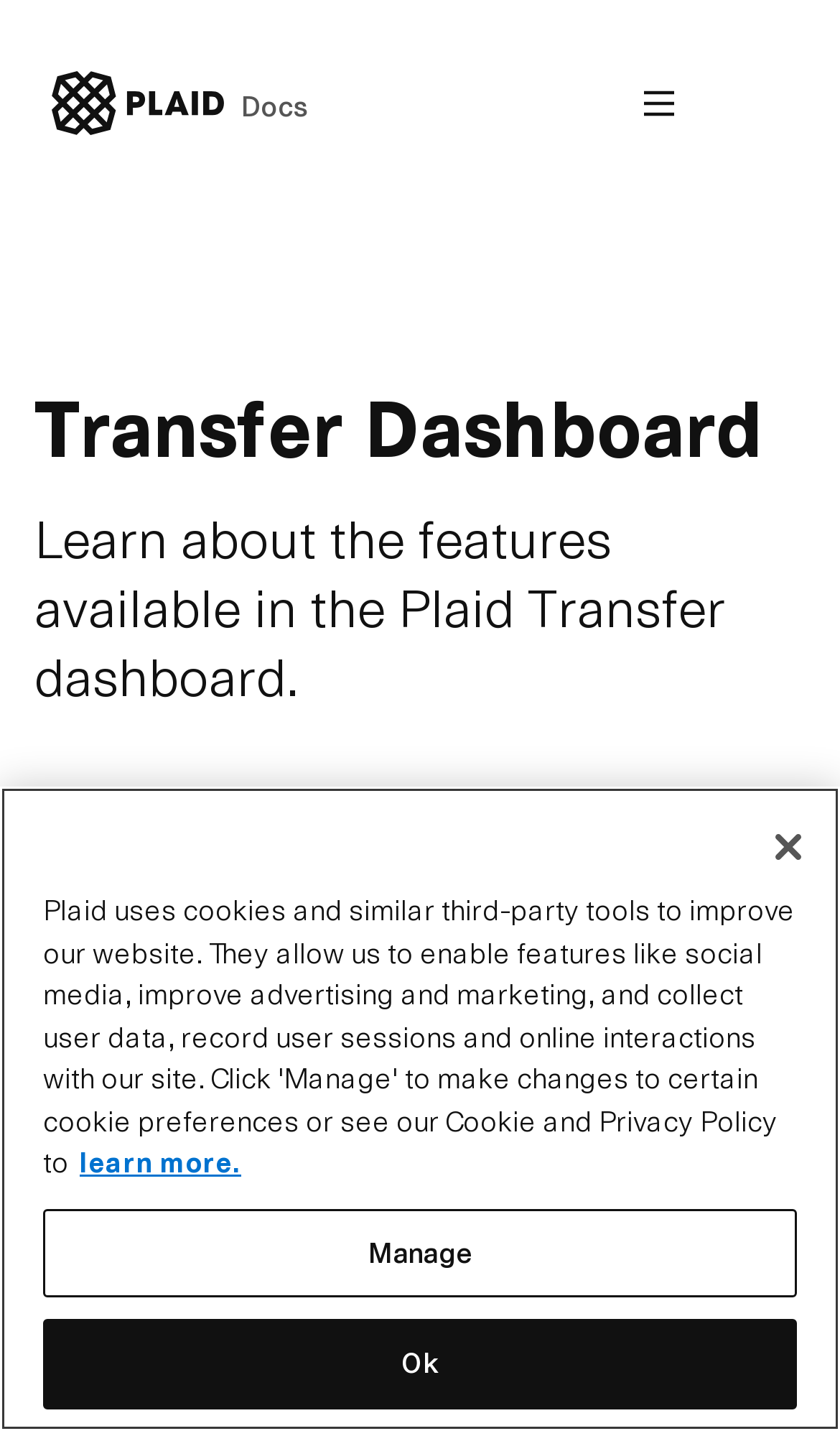Respond concisely with one word or phrase to the following query:
What is displayed on the main overview page?

Following information